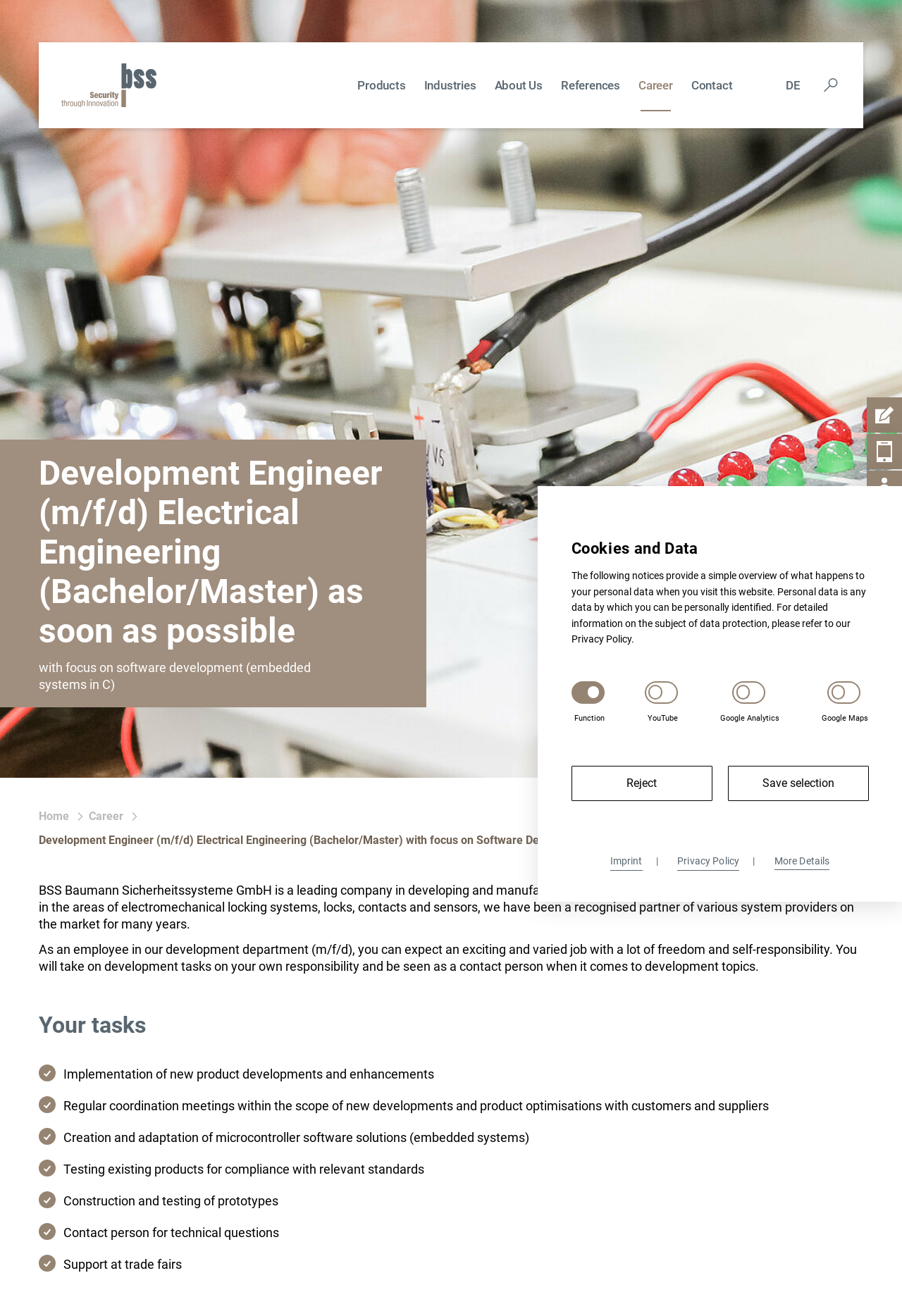Identify the bounding box coordinates for the region to click in order to carry out this instruction: "Explore Dubstep Royalty merchandise". Provide the coordinates using four float numbers between 0 and 1, formatted as [left, top, right, bottom].

None